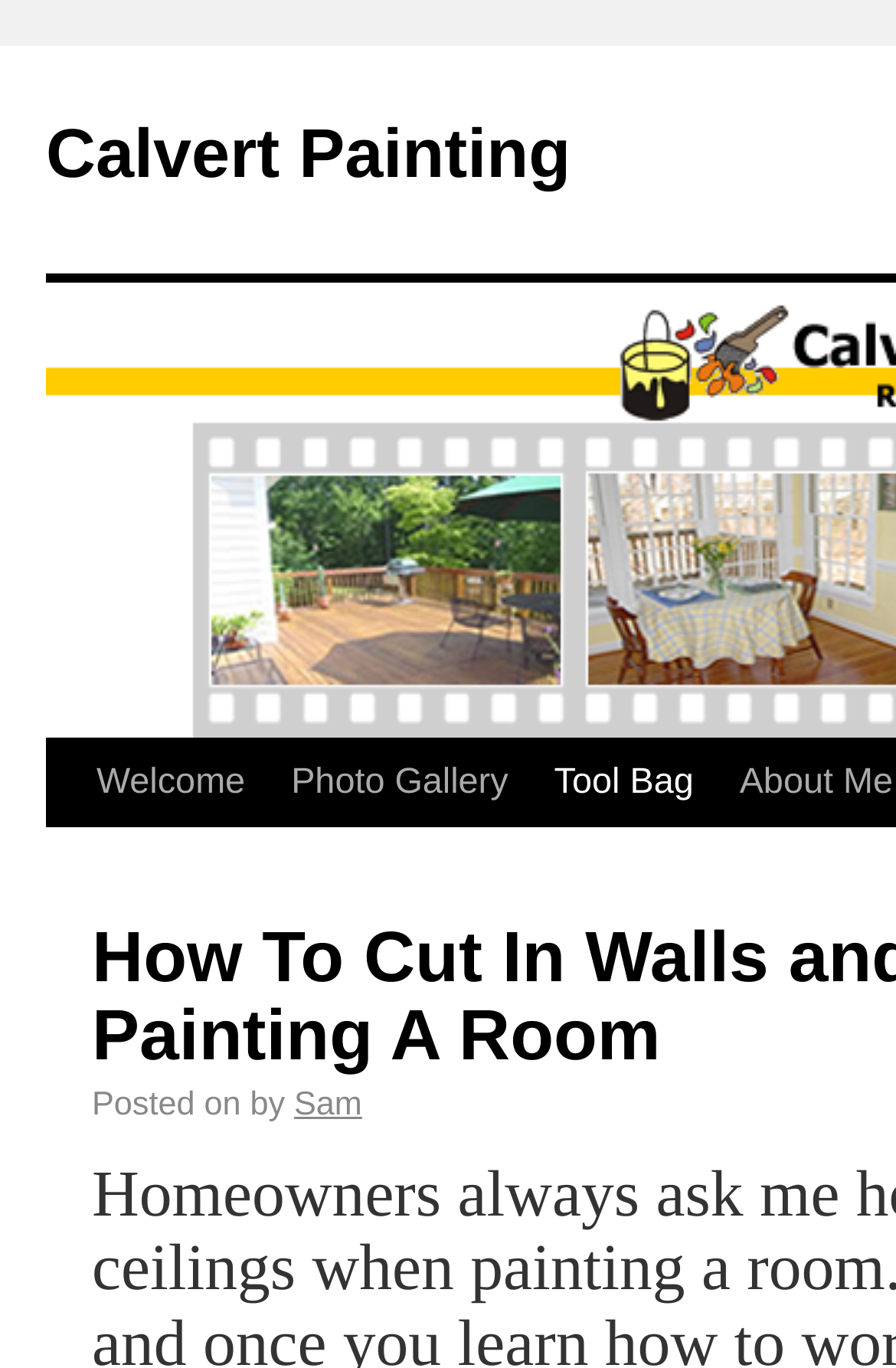What is the name of the company?
Refer to the image and answer the question using a single word or phrase.

Calvert Painting